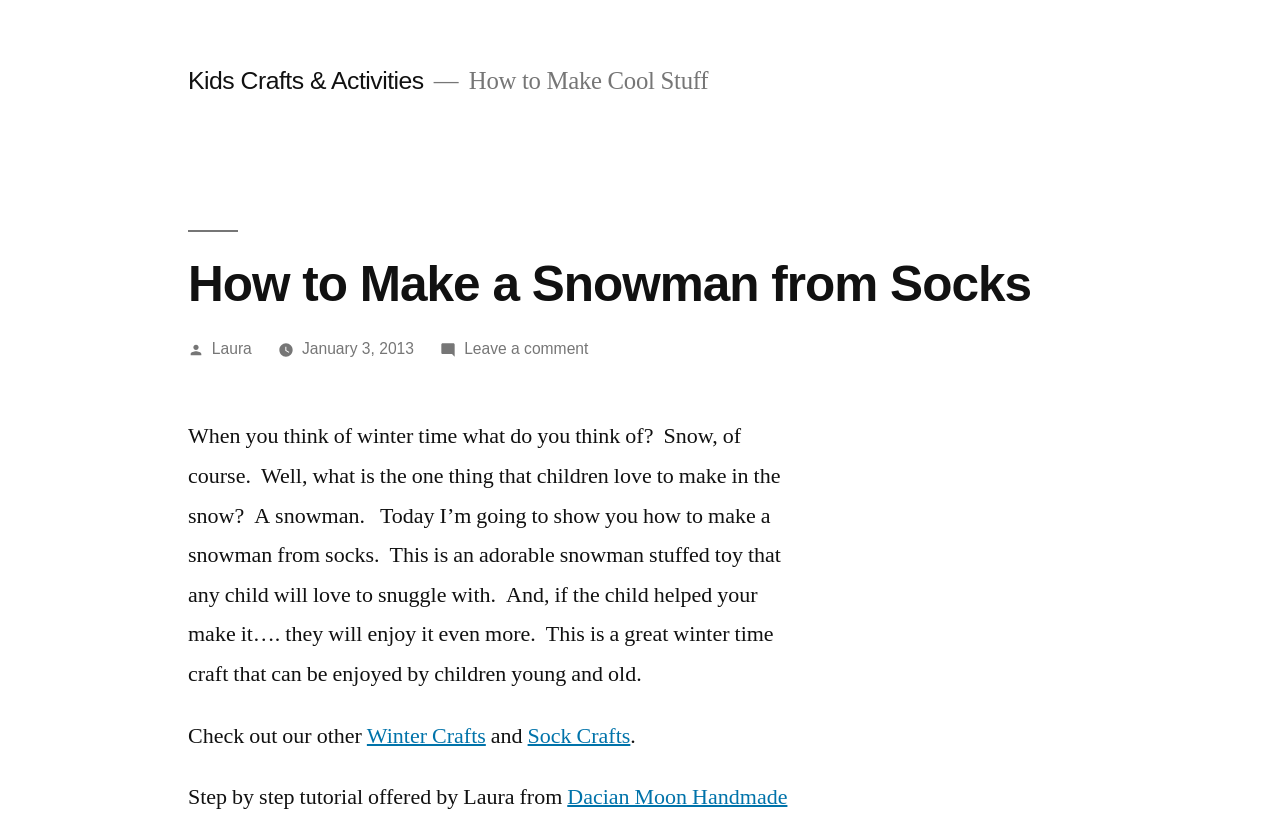Locate and extract the text of the main heading on the webpage.

How to Make a Snowman from Socks